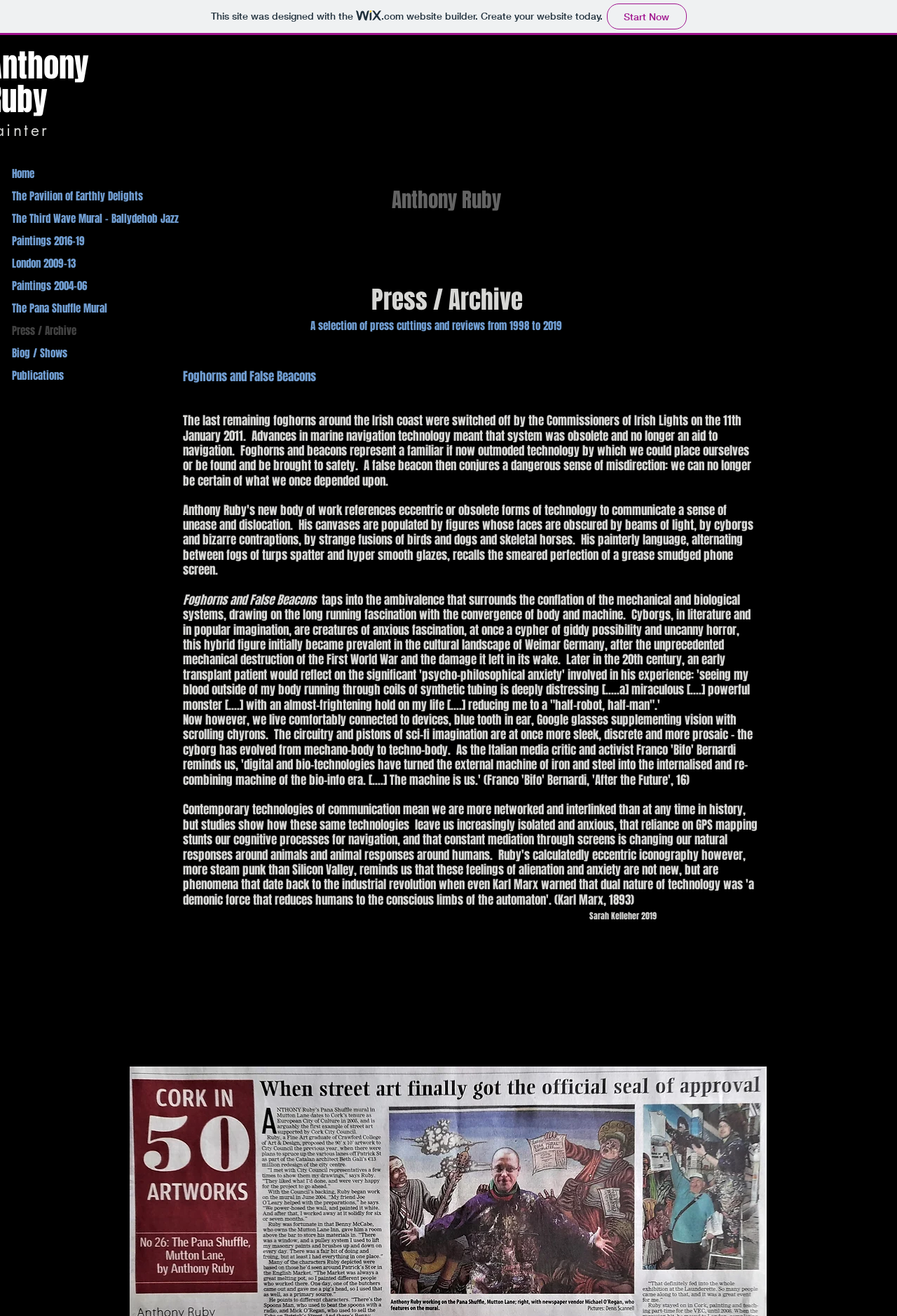Find the bounding box of the element with the following description: "Biog / Shows". The coordinates must be four float numbers between 0 and 1, formatted as [left, top, right, bottom].

[0.013, 0.26, 0.243, 0.277]